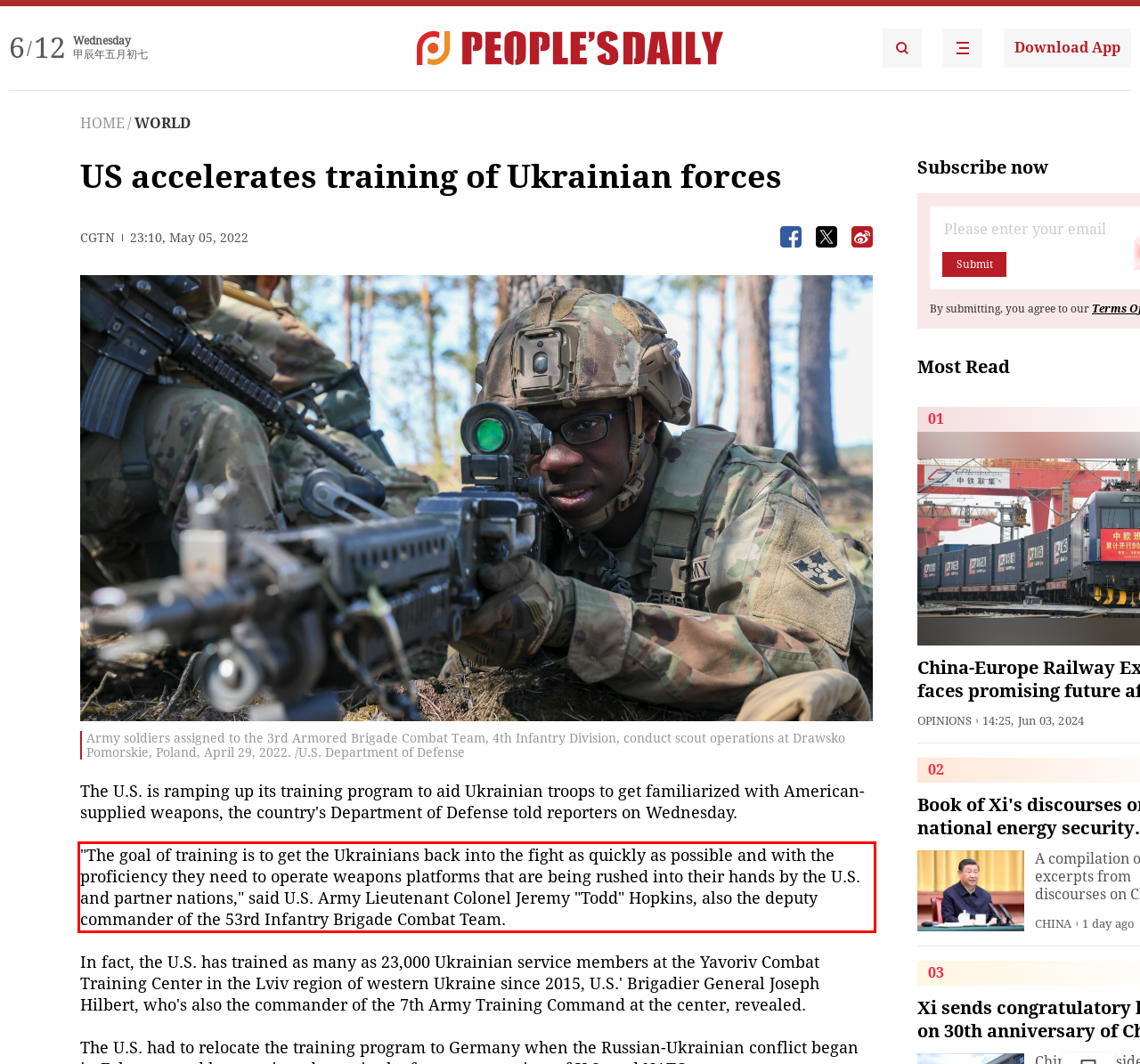You are provided with a webpage screenshot that includes a red rectangle bounding box. Extract the text content from within the bounding box using OCR.

"The goal of training is to get the Ukrainians back into the fight as quickly as possible and with the proficiency they need to operate weapons platforms that are being rushed into their hands by the U.S. and partner nations," said U.S. Army Lieutenant Colonel Jeremy "Todd" Hopkins, also the deputy commander of the 53rd Infantry Brigade Combat Team.